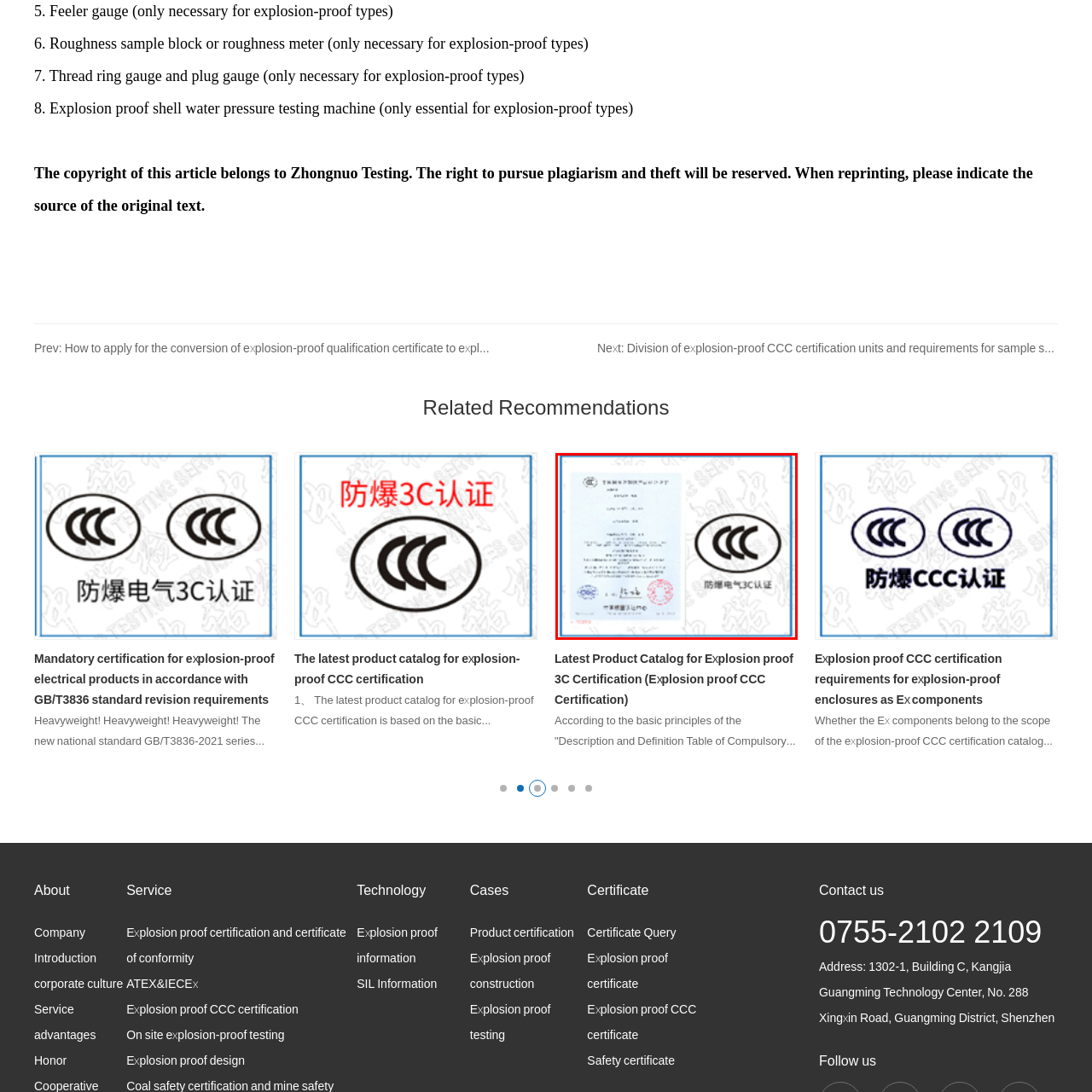Focus on the image within the purple boundary, Where is the CCC mark typically required? 
Answer briefly using one word or phrase.

China